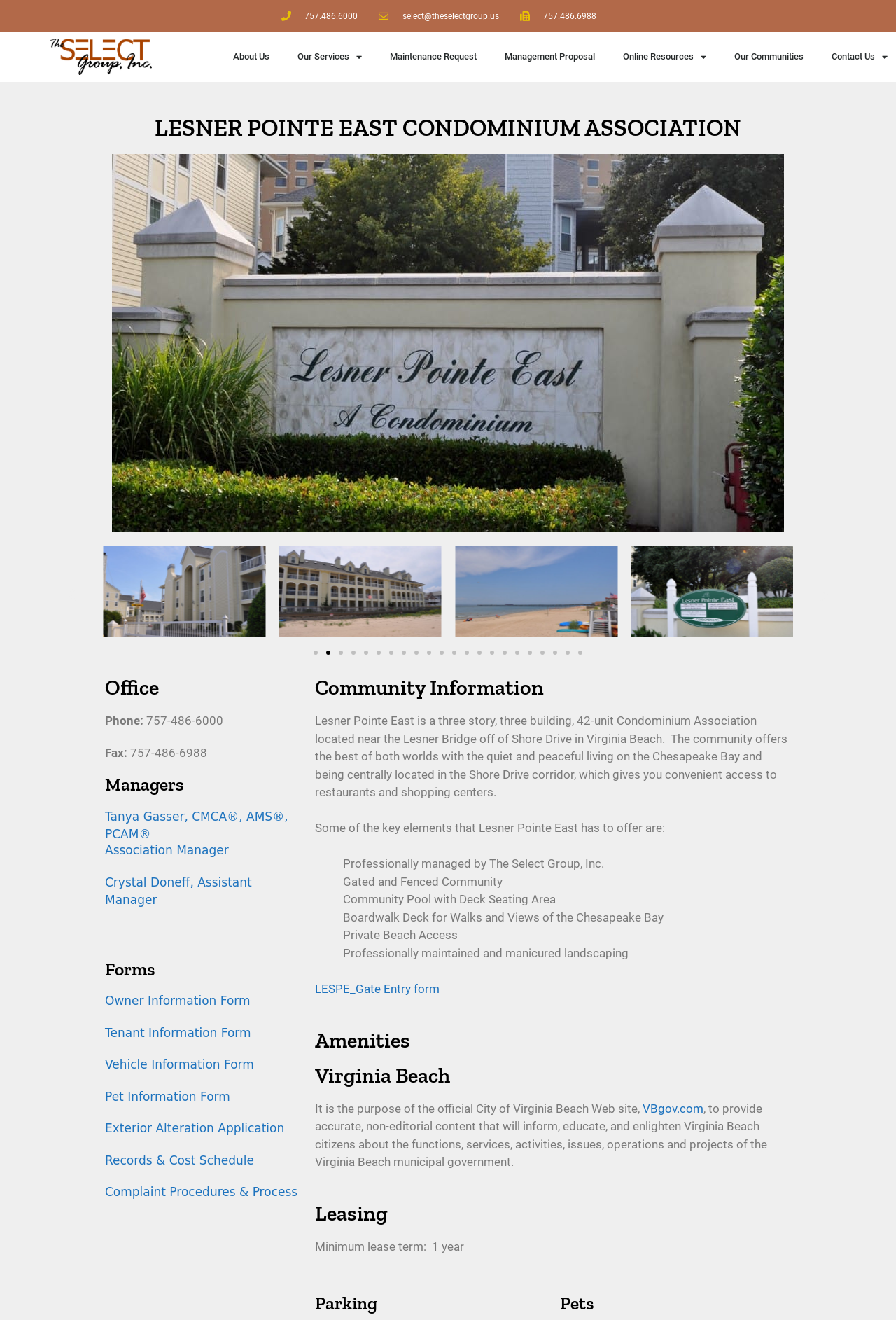Please identify the bounding box coordinates of the region to click in order to complete the given instruction: "View the previous slide". The coordinates should be four float numbers between 0 and 1, i.e., [left, top, right, bottom].

[0.07, 0.443, 0.09, 0.457]